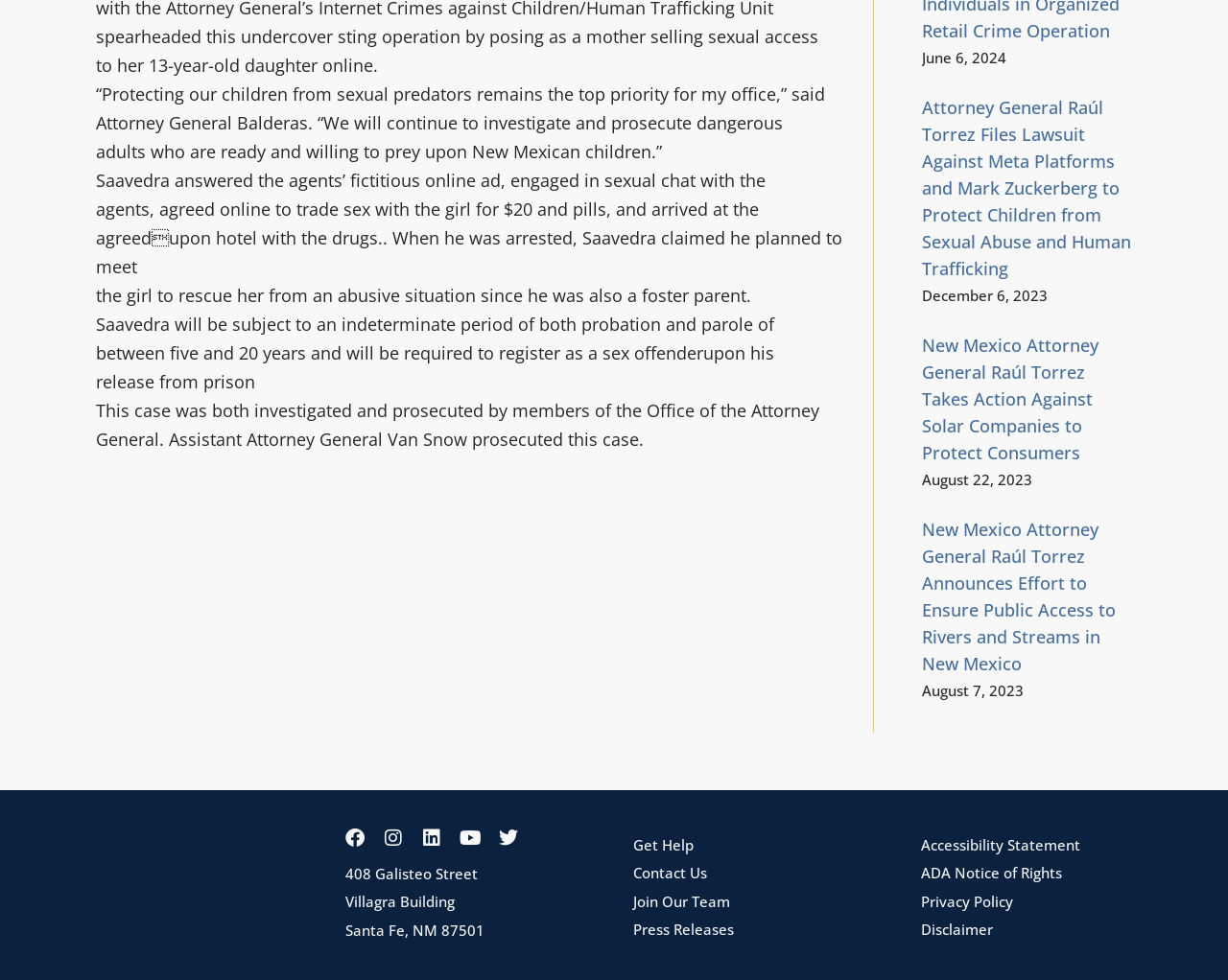Predict the bounding box for the UI component with the following description: "ADA Notice of Rights".

[0.75, 0.881, 0.865, 0.901]